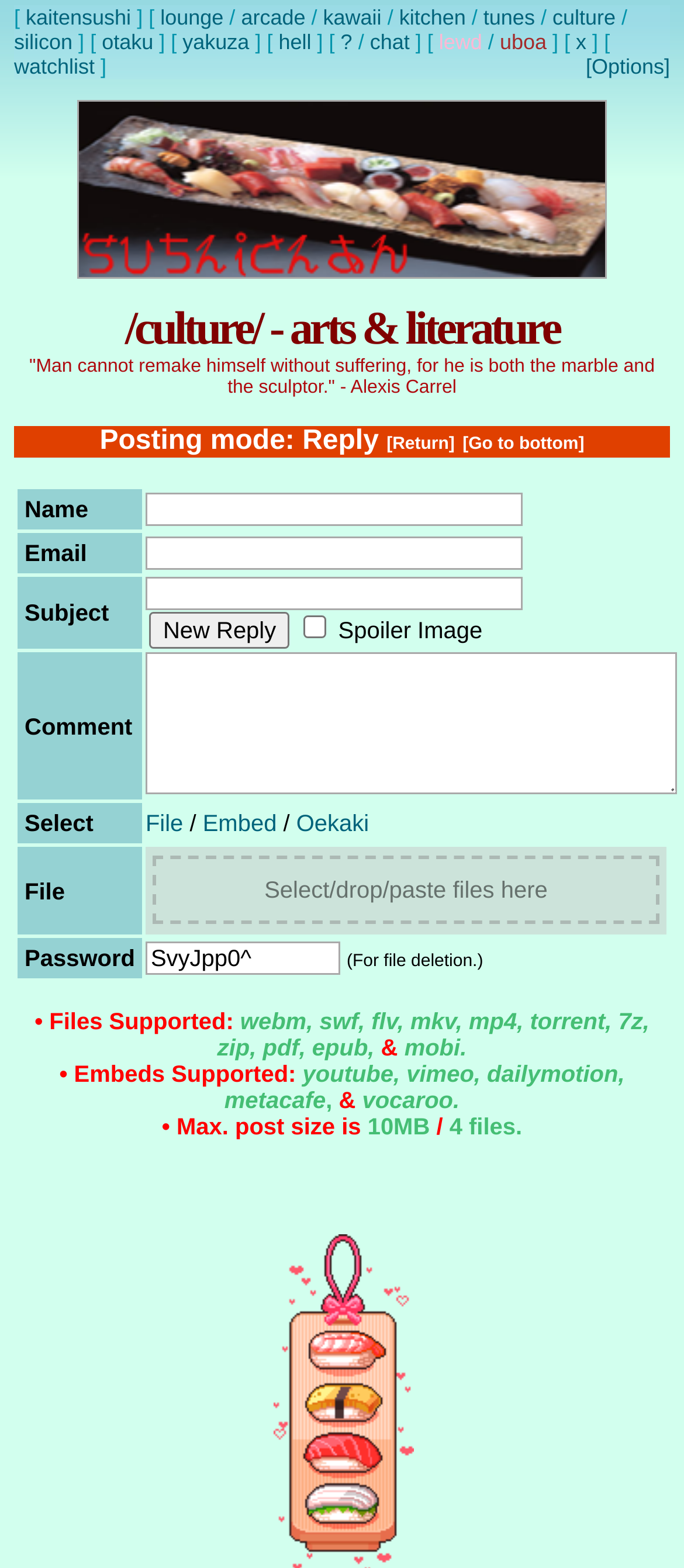Locate the bounding box coordinates of the area that needs to be clicked to fulfill the following instruction: "Click on the 'New Reply' button". The coordinates should be in the format of four float numbers between 0 and 1, namely [left, top, right, bottom].

[0.218, 0.391, 0.424, 0.414]